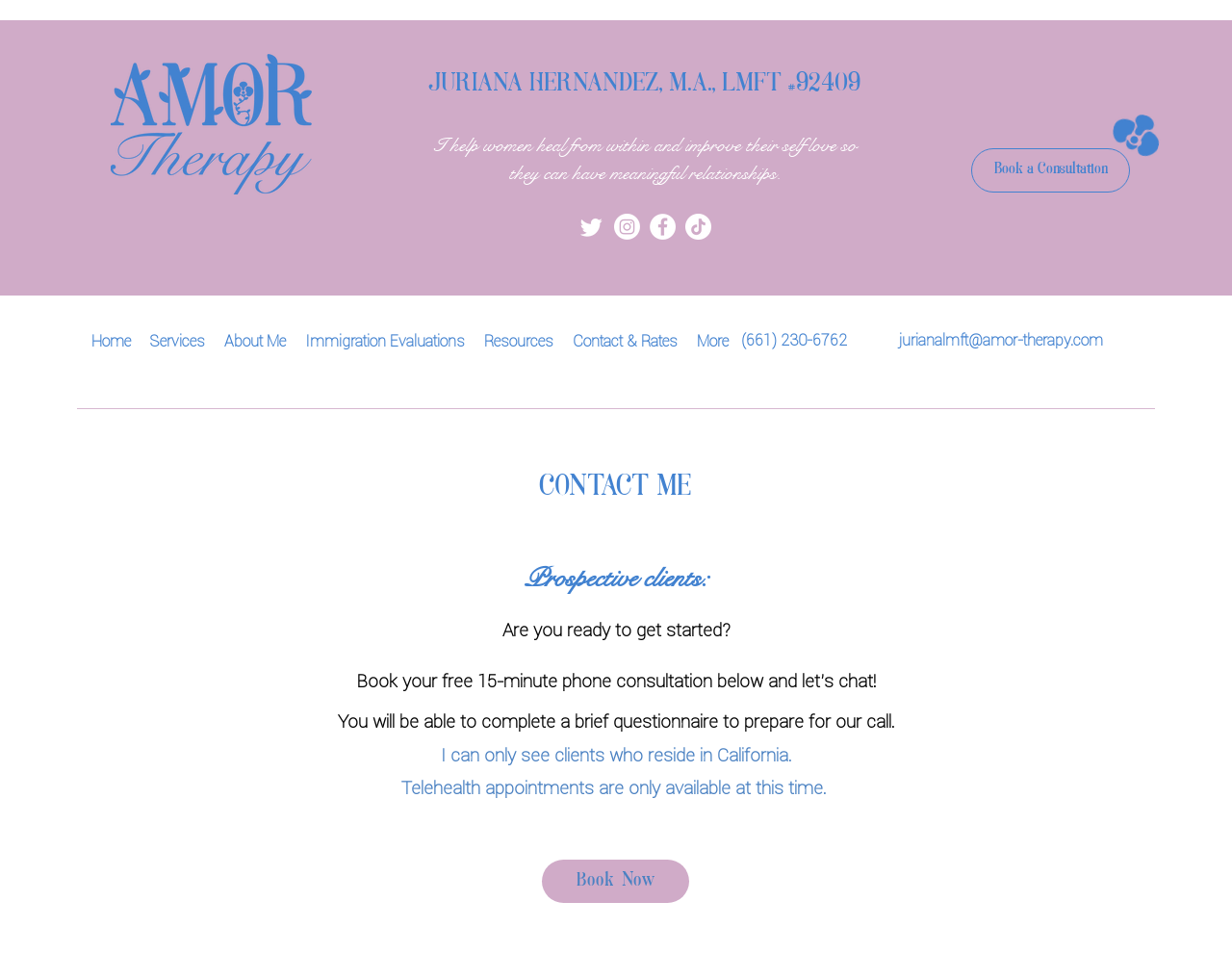How many social media platforms are listed?
Please give a well-detailed answer to the question.

From the 'Social Bar' list, we can see four social media platforms listed: Twitter, Instagram, Facebook, and TikTok, each with its corresponding image and link.